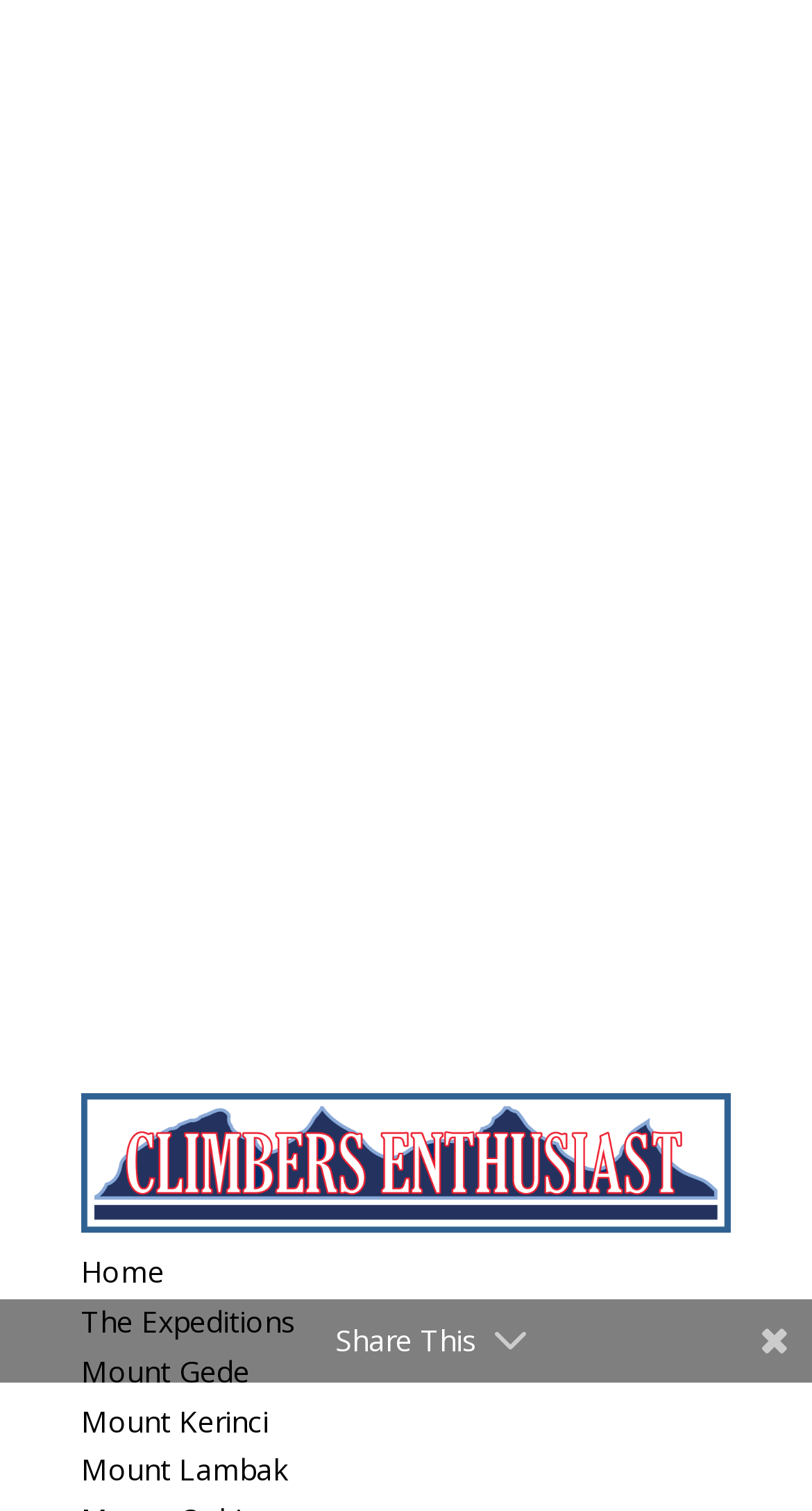From the image, can you give a detailed response to the question below:
What is the position of the 'Mount Kerinci' link?

I compared the y1 and y2 coordinates of the 'Mount Gede' and 'Mount Kerinci' links and found that the 'Mount Kerinci' link has a larger y1 value, indicating that it is positioned below the 'Mount Gede' link.